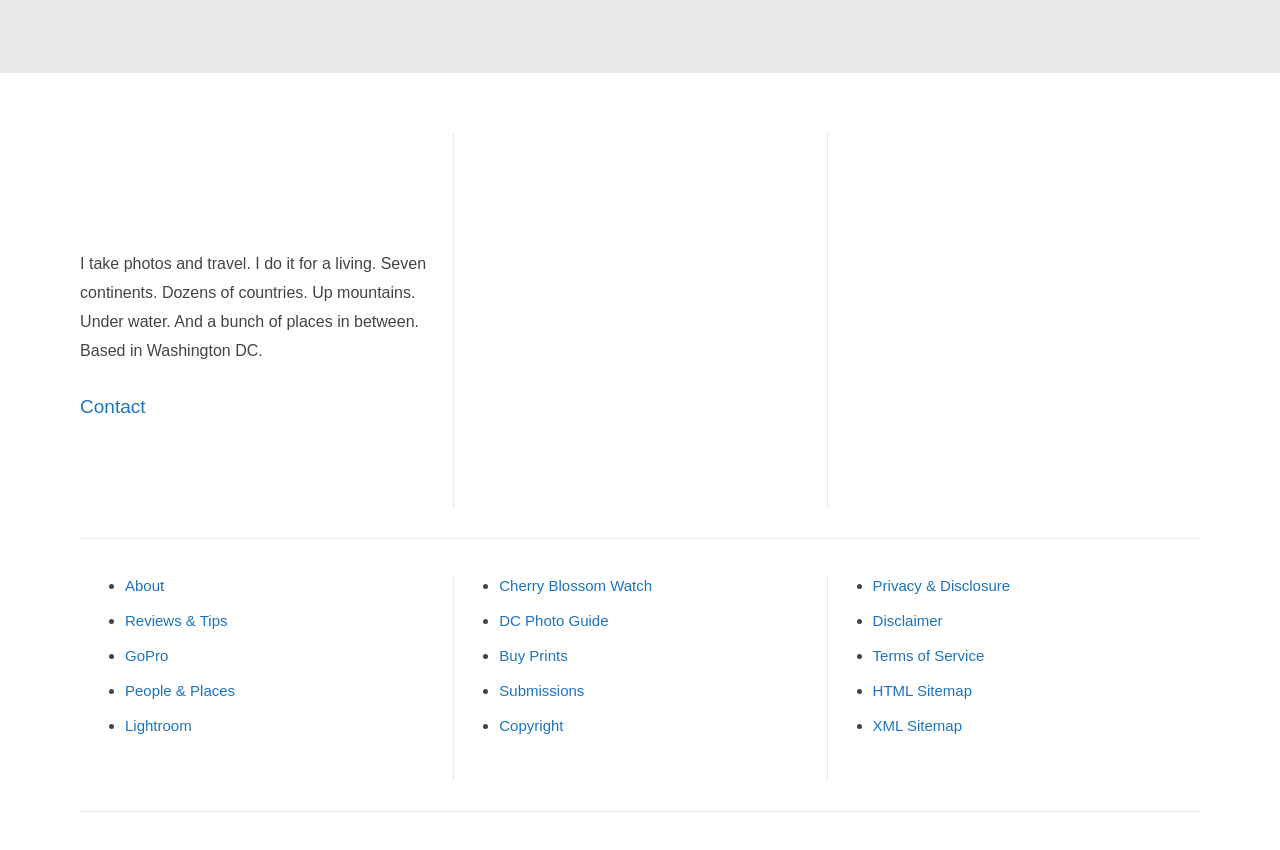Find the bounding box coordinates of the clickable element required to execute the following instruction: "Click on LoL Boosting". Provide the coordinates as four float numbers between 0 and 1, i.e., [left, top, right, bottom].

None